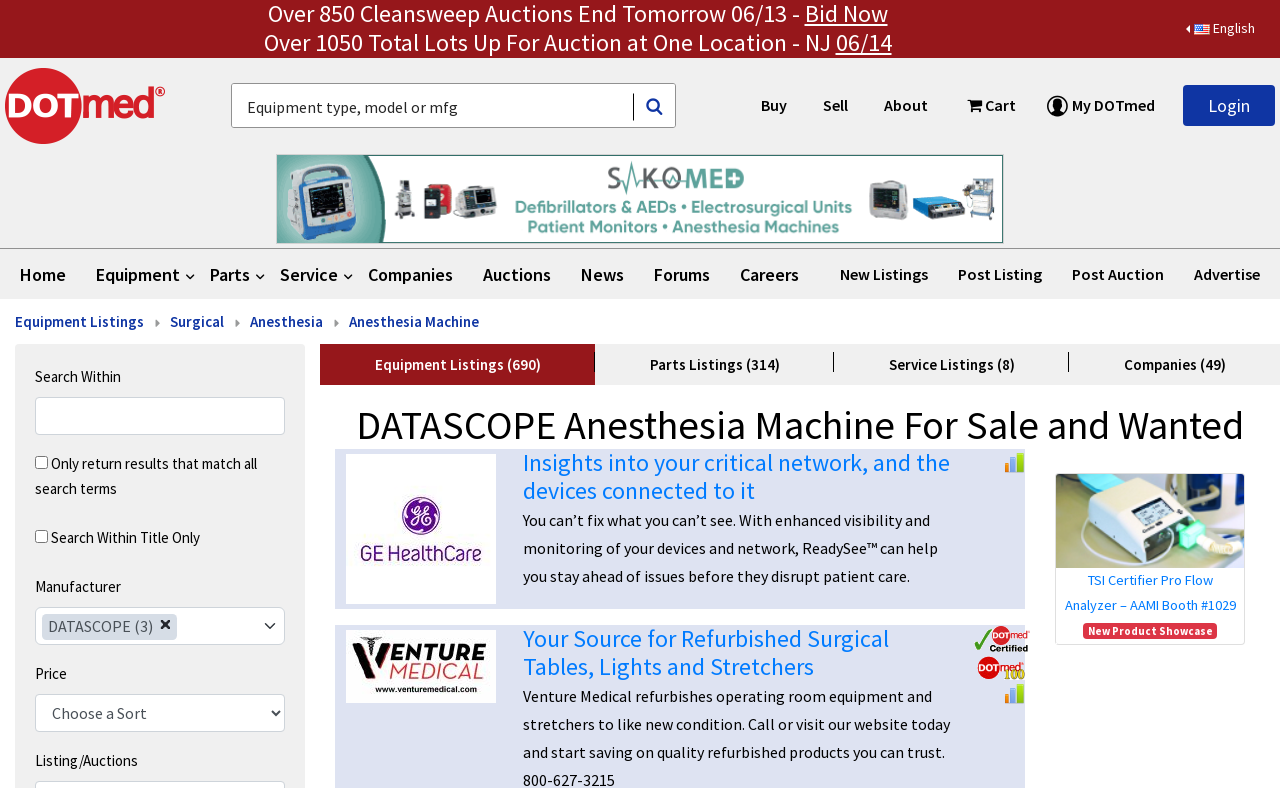Provide a brief response to the question below using one word or phrase:
How many types of listings are available on this webpage?

4